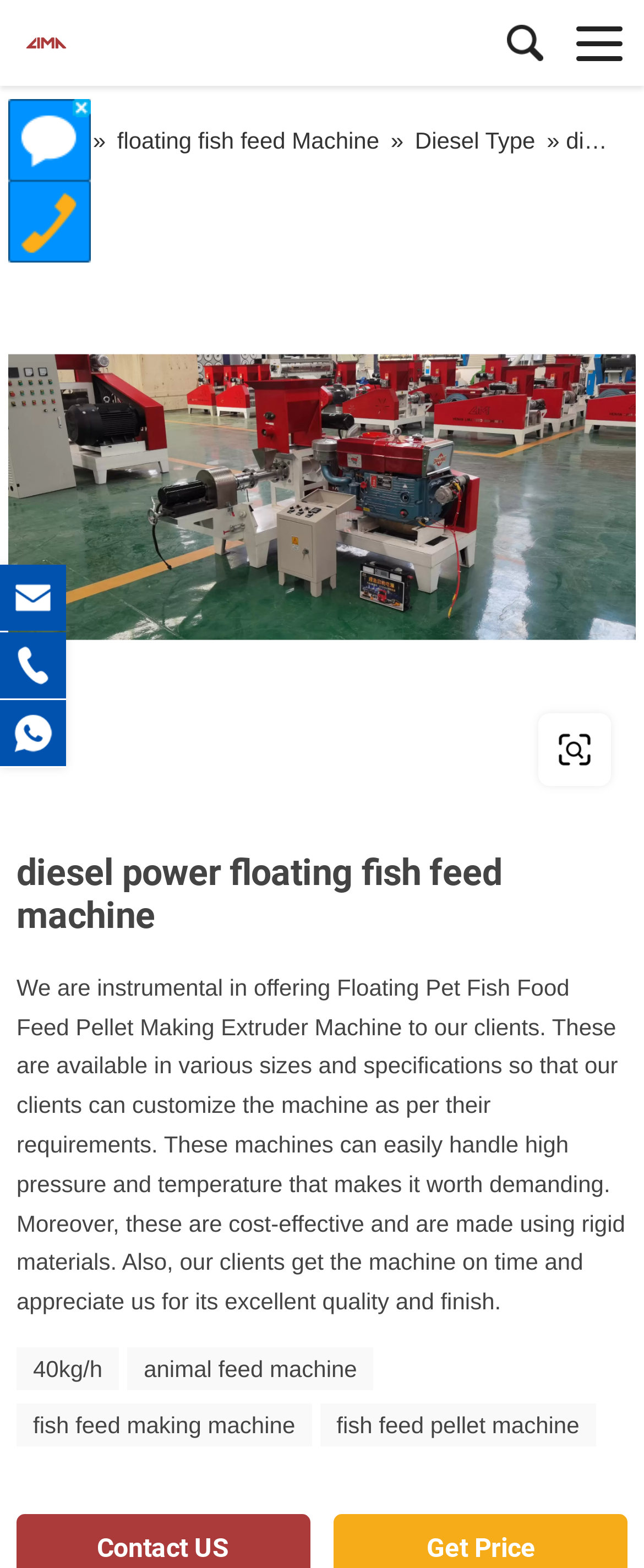Locate the bounding box coordinates of the clickable part needed for the task: "go to limafeedmachinery website".

[0.013, 0.117, 0.987, 0.517]